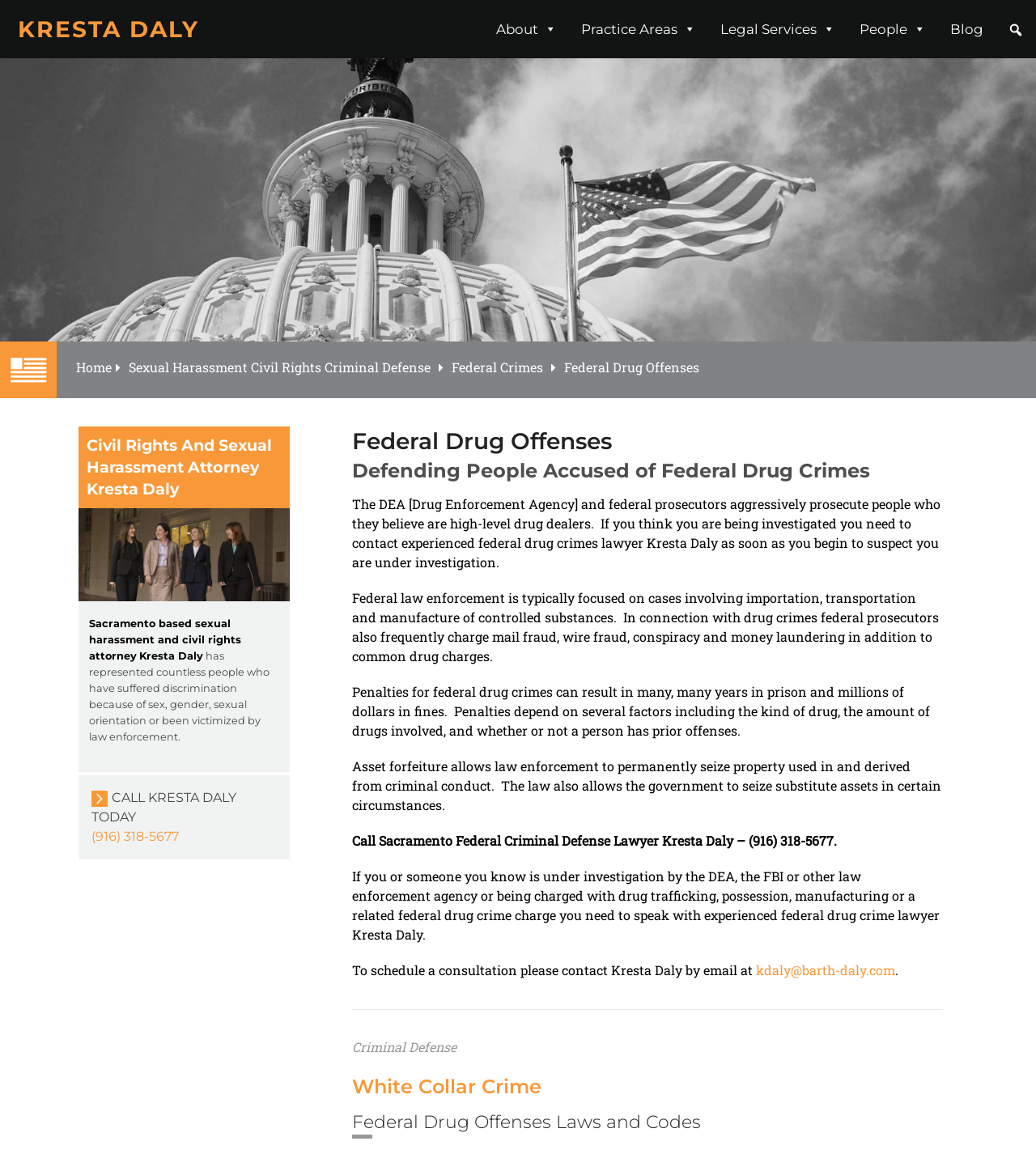Identify the main heading of the webpage and provide its text content.

Federal Drug Offenses